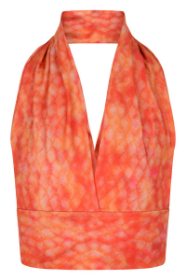Create a vivid and detailed description of the image.

This image showcases the stunning Caribbean Sunrise Mermaid Halterneck Bikini Top, featuring a vibrant color palette of warm oranges and pinks. Designed to evoke the enchanting hues of a tropical sunrise, the top presents a textured pattern that mimics the scales of a mythical mermaid, making it a perfect choice for beach outings or poolside lounging. It is part of the "Caribbean Sunrise" collection, priced at ¥231.00, and offers a stylish yet comfortable fit, ideal for those seeking a blend of fashion and functionality in their swimwear.